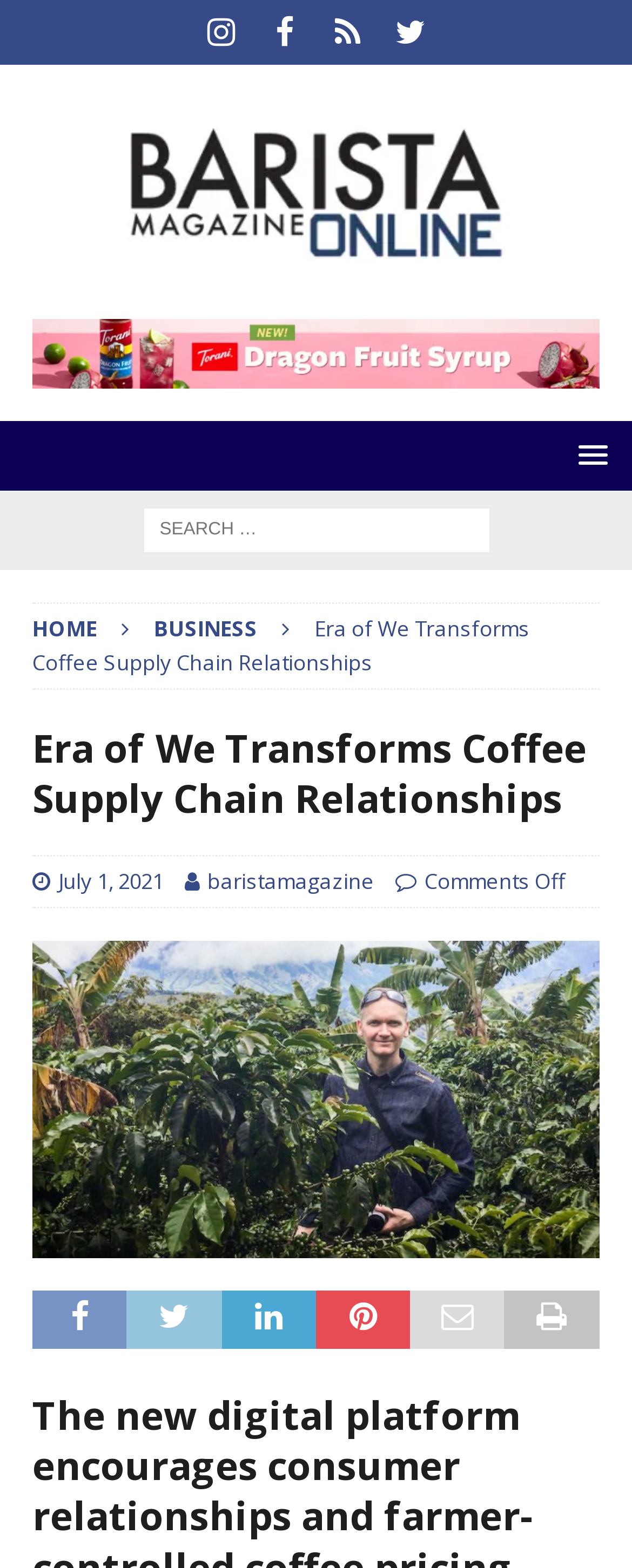What is the name of the magazine?
Refer to the image and provide a detailed answer to the question.

I found the logo of the magazine at the top of the webpage, which is labeled as 'Barista Magazine Online Logo'.